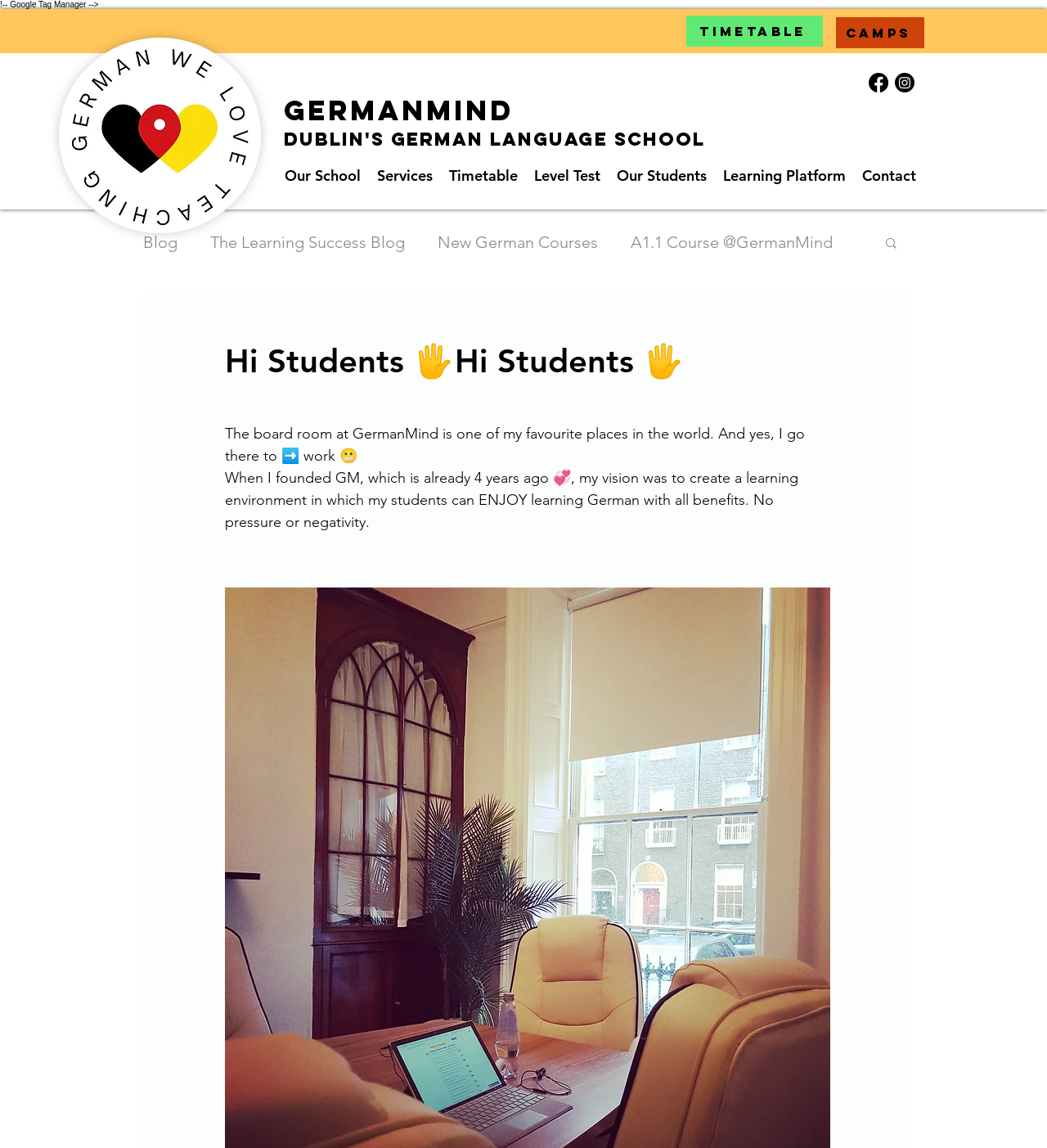Please examine the image and answer the question with a detailed explanation:
What is the name of the language school?

The name of the language school can be found in the heading element with the text 'Germanmind' and also in the logo image description.